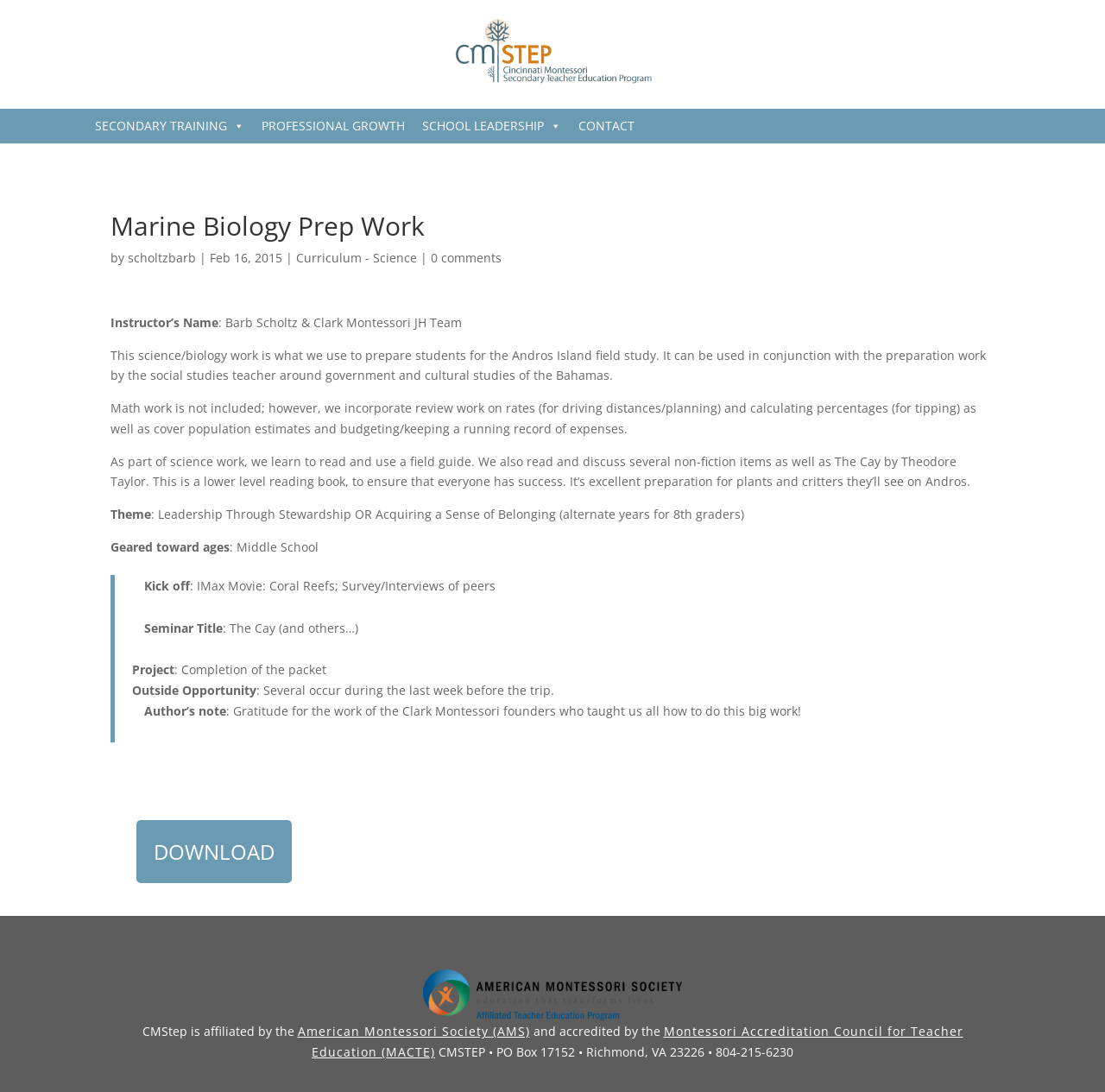Determine the bounding box coordinates of the clickable element to achieve the following action: 'Download the packet'. Provide the coordinates as four float values between 0 and 1, formatted as [left, top, right, bottom].

[0.123, 0.789, 0.264, 0.804]